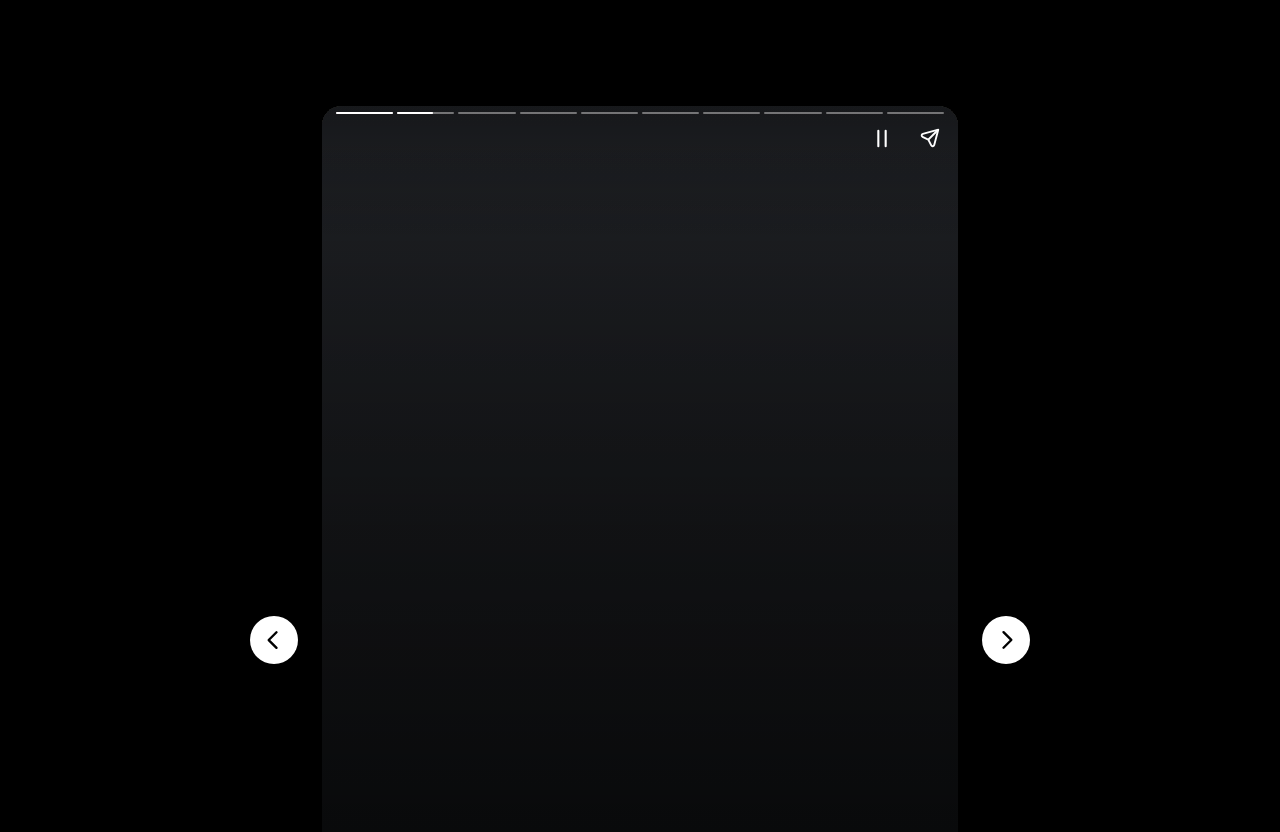Identify and provide the main heading of the webpage.

Five Rare Dimes And rare Bicentennial Quarter Worth $22 Million Dollars Each Are Still in Circulation